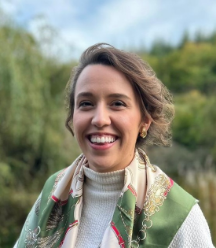Offer a detailed caption for the image presented.

This image features a smiling woman with light brown hair styled in loose waves. She is dressed in a white turtleneck sweater, paired with an elegant green wrap that showcases intricate designs, likely floral in nature. The background captures a serene, natural landscape with lush greenery and soft lighting, suggesting a peaceful outdoor setting. This individual is identified as Esther McNeill, who holds the position of Treasurer for an organization, representing the United Kingdom.